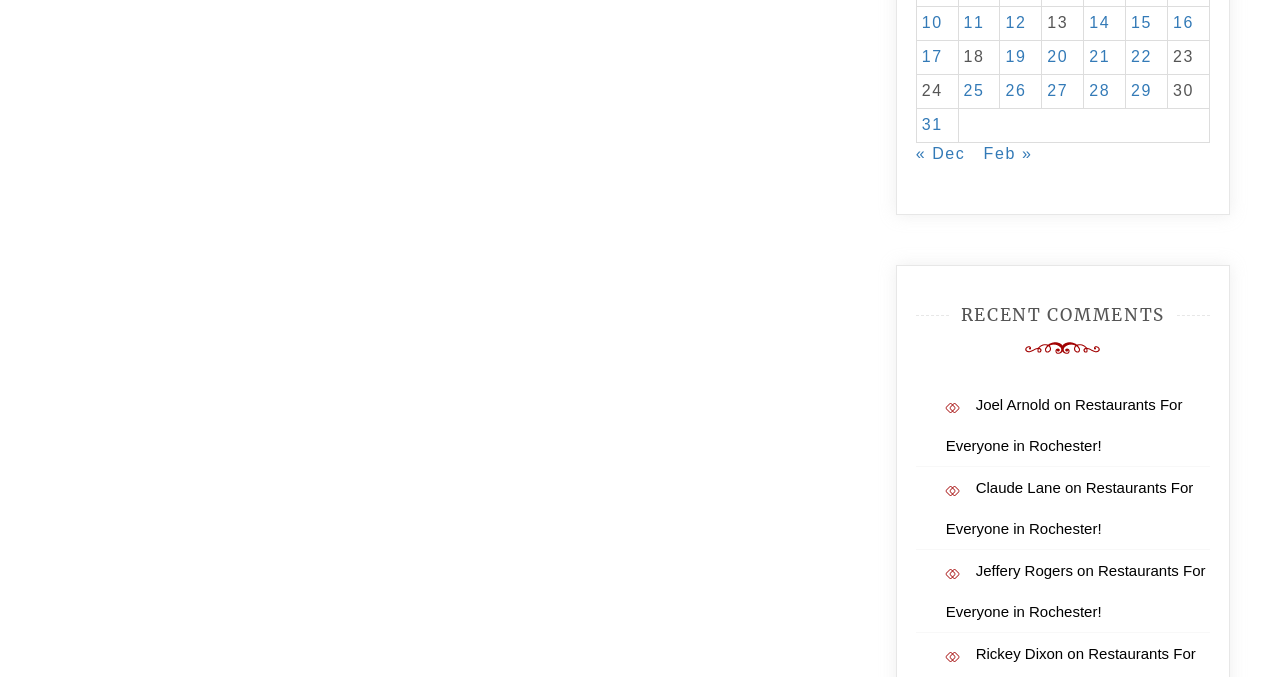How many links are in the navigation section?
Look at the screenshot and respond with a single word or phrase.

2